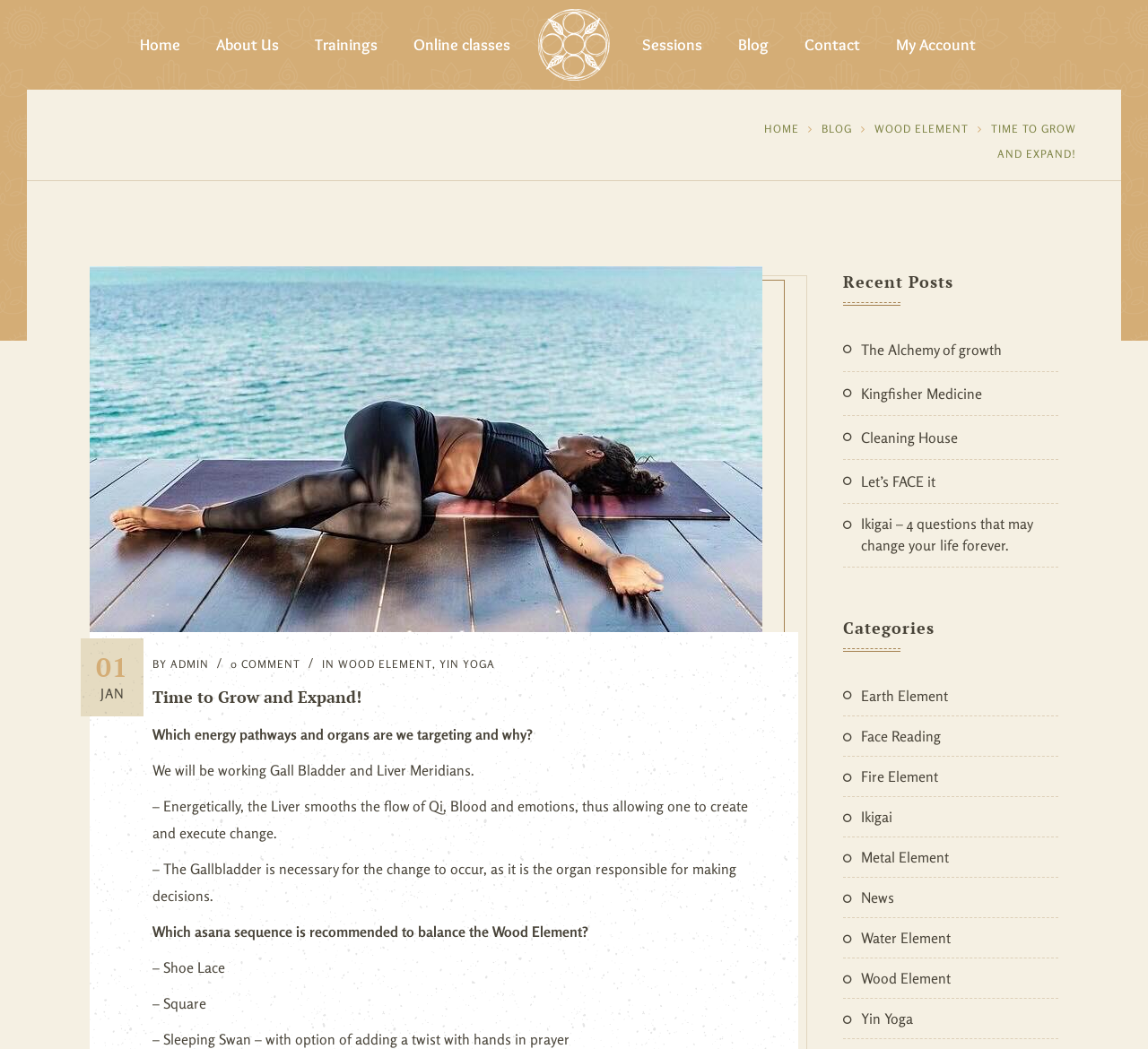From the image, can you give a detailed response to the question below:
What is the name of the author of the blog post?

The name of the author of the blog post can be found in the 'BY' section, which says 'BY ADMIN'.